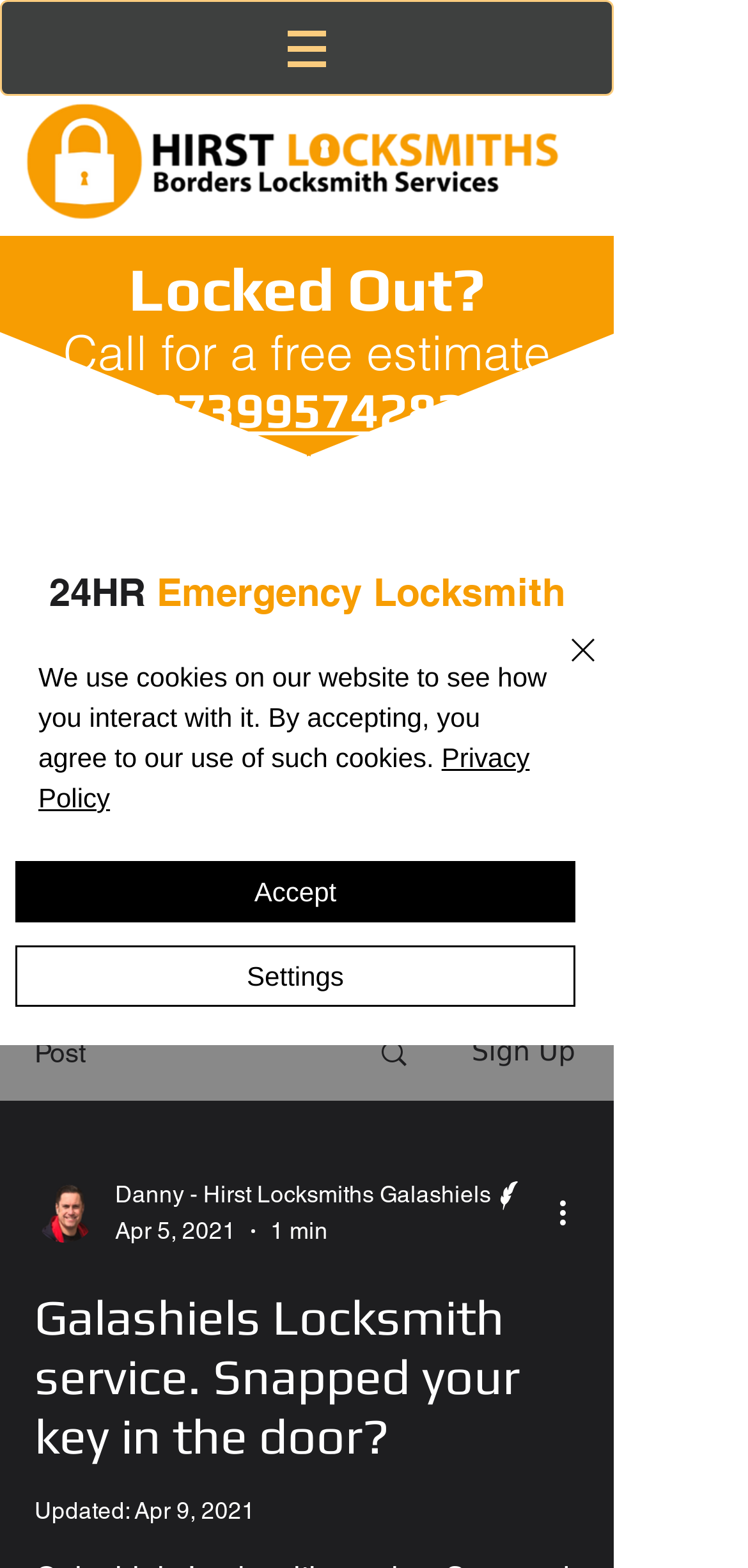What is the name of the writer of the article?
Based on the screenshot, respond with a single word or phrase.

Danny